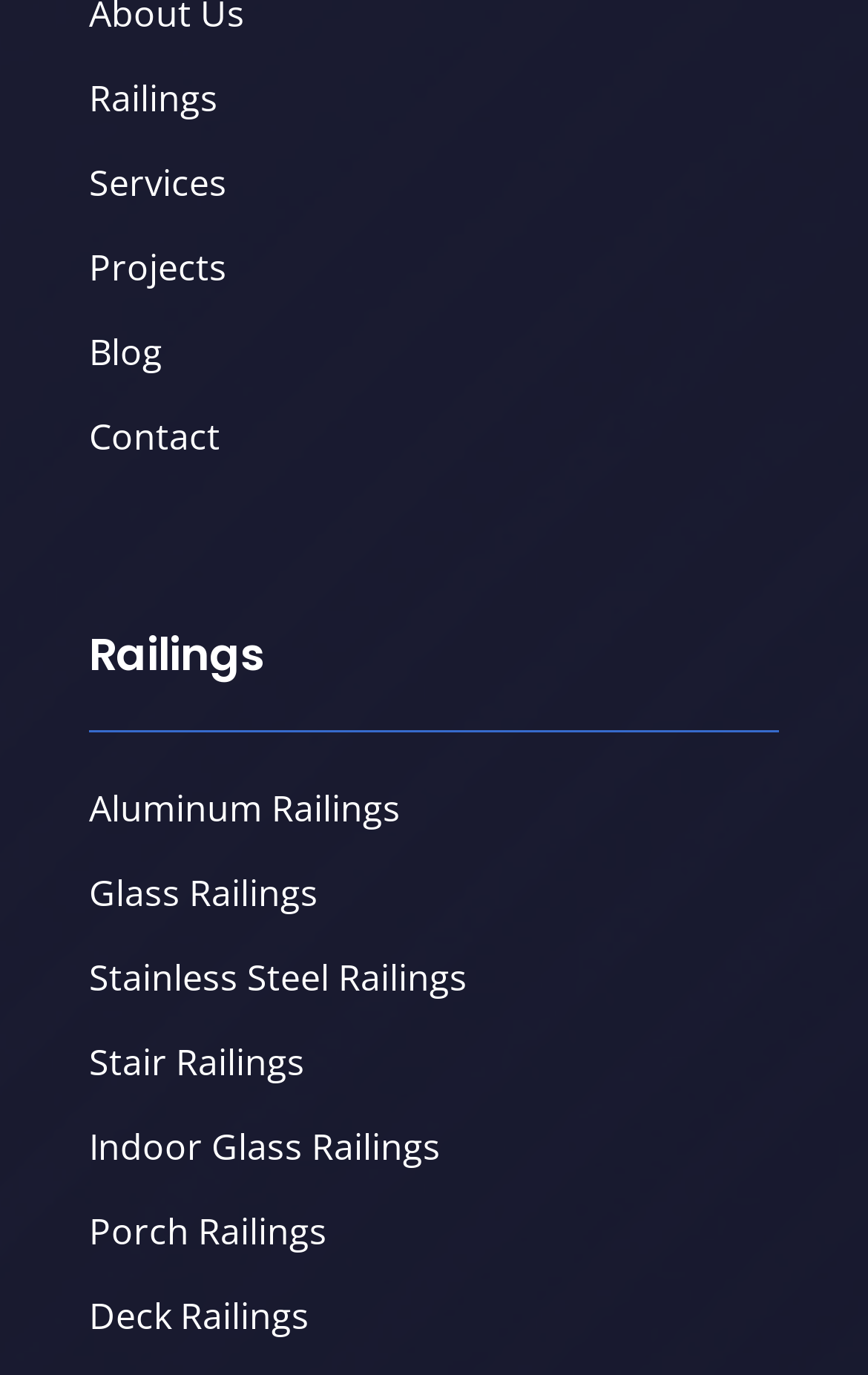Specify the bounding box coordinates of the element's region that should be clicked to achieve the following instruction: "click on Railings". The bounding box coordinates consist of four float numbers between 0 and 1, in the format [left, top, right, bottom].

[0.103, 0.053, 0.251, 0.089]